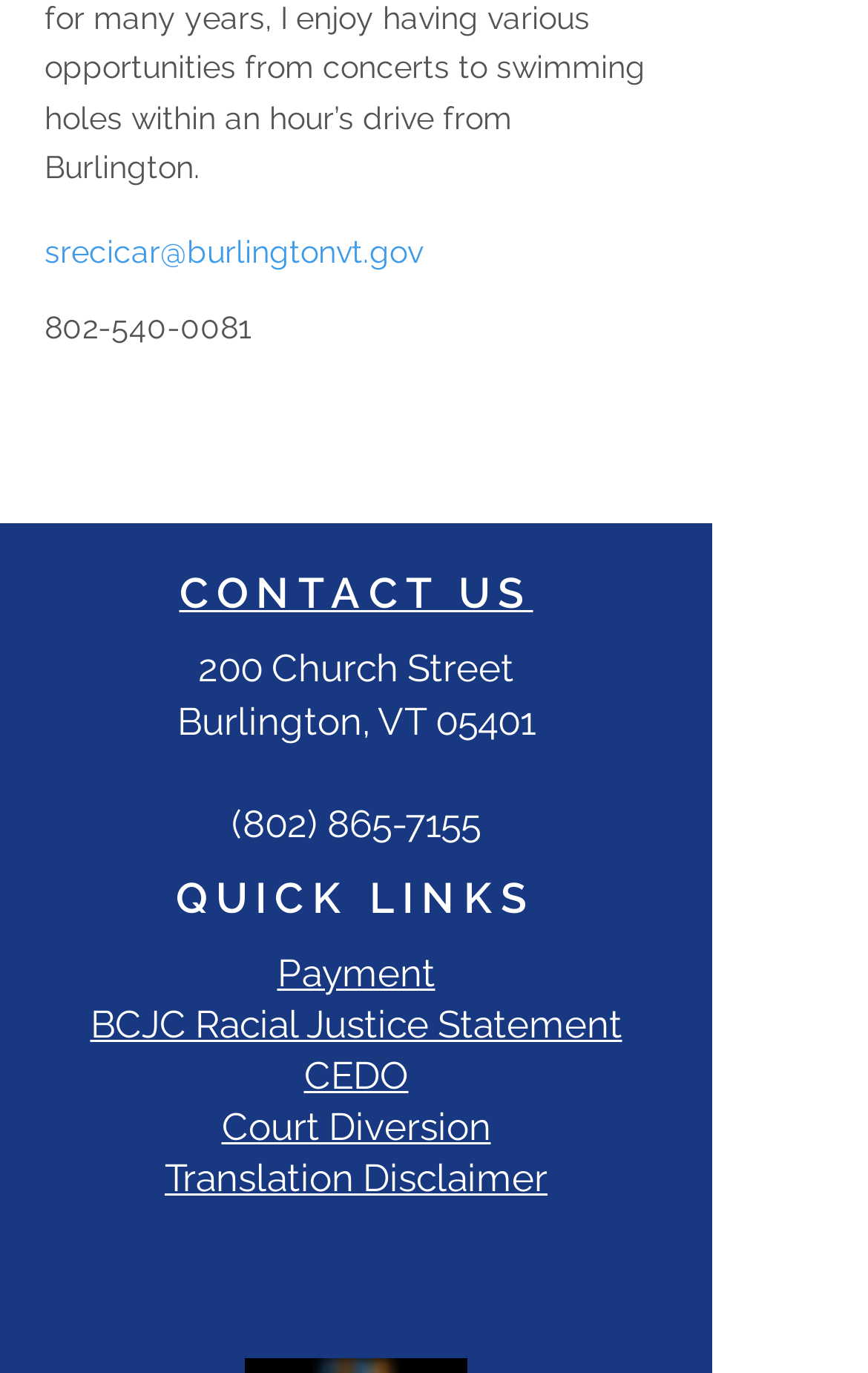Give a one-word or one-phrase response to the question: 
What is the phone number to contact?

802-540-0081